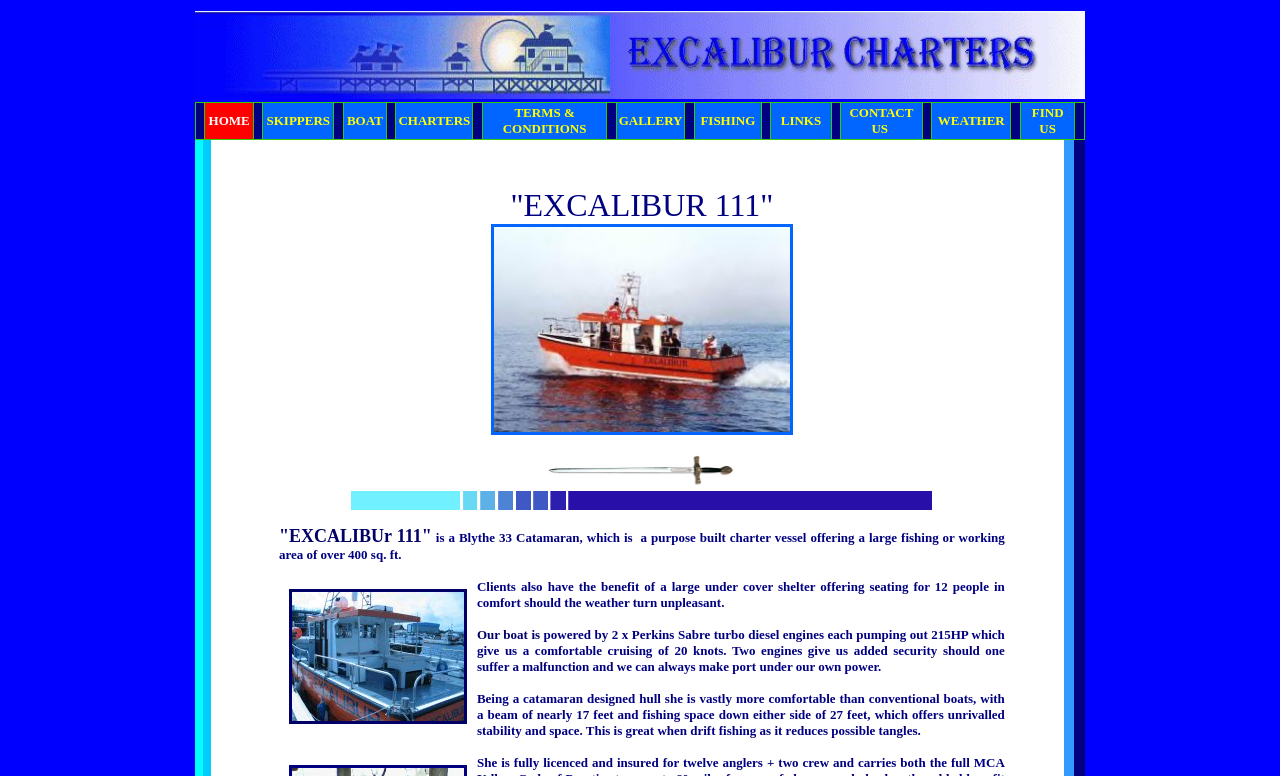From the screenshot, find the bounding box of the UI element matching this description: "FIND US". Supply the bounding box coordinates in the form [left, top, right, bottom], each a float between 0 and 1.

[0.798, 0.133, 0.839, 0.179]